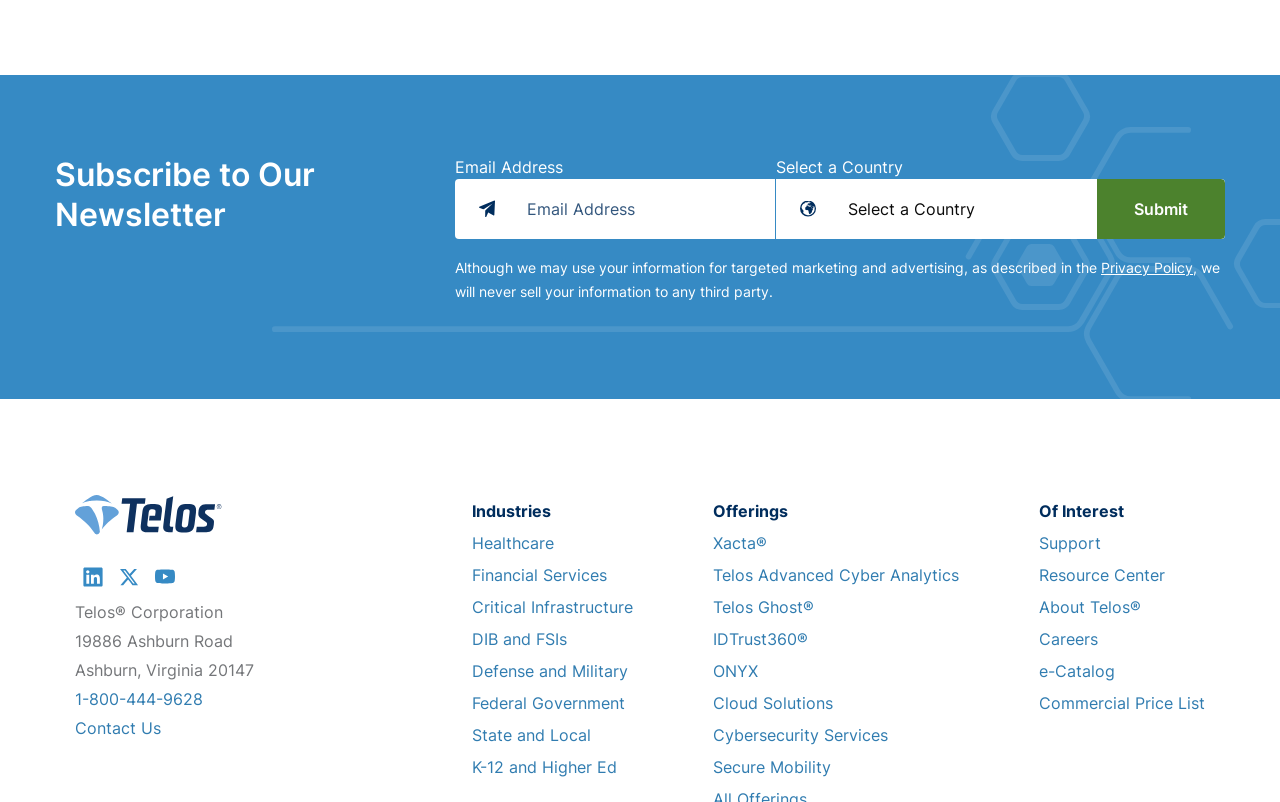Please identify the bounding box coordinates of the area that needs to be clicked to follow this instruction: "Click submit".

[0.857, 0.223, 0.957, 0.298]